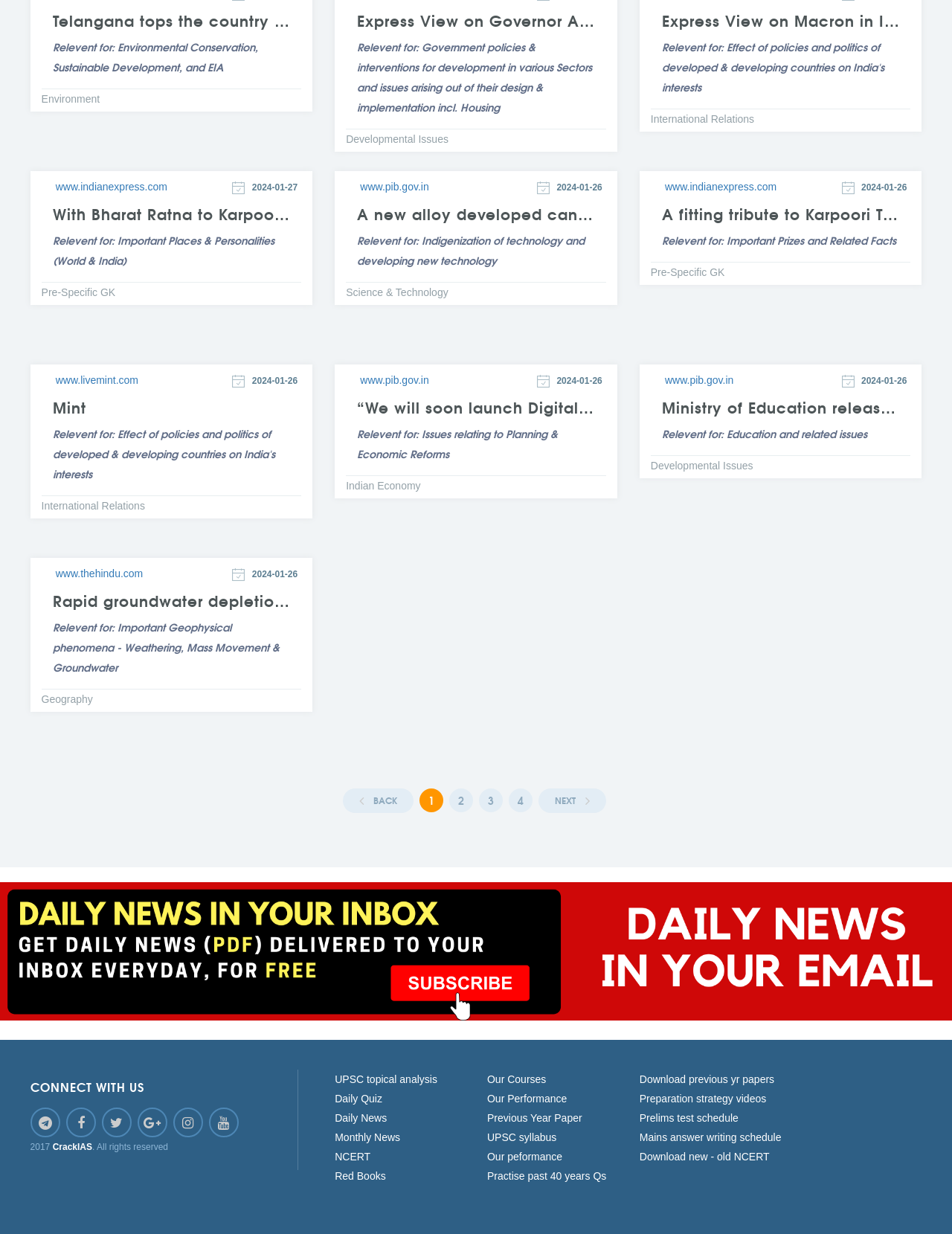Find the bounding box coordinates of the clickable region needed to perform the following instruction: "Click on the 'Telangana tops the country in deforestation by permitting axing of over 12 lakh trees by 2020' link". The coordinates should be provided as four float numbers between 0 and 1, i.e., [left, top, right, bottom].

[0.055, 0.009, 0.305, 0.03]